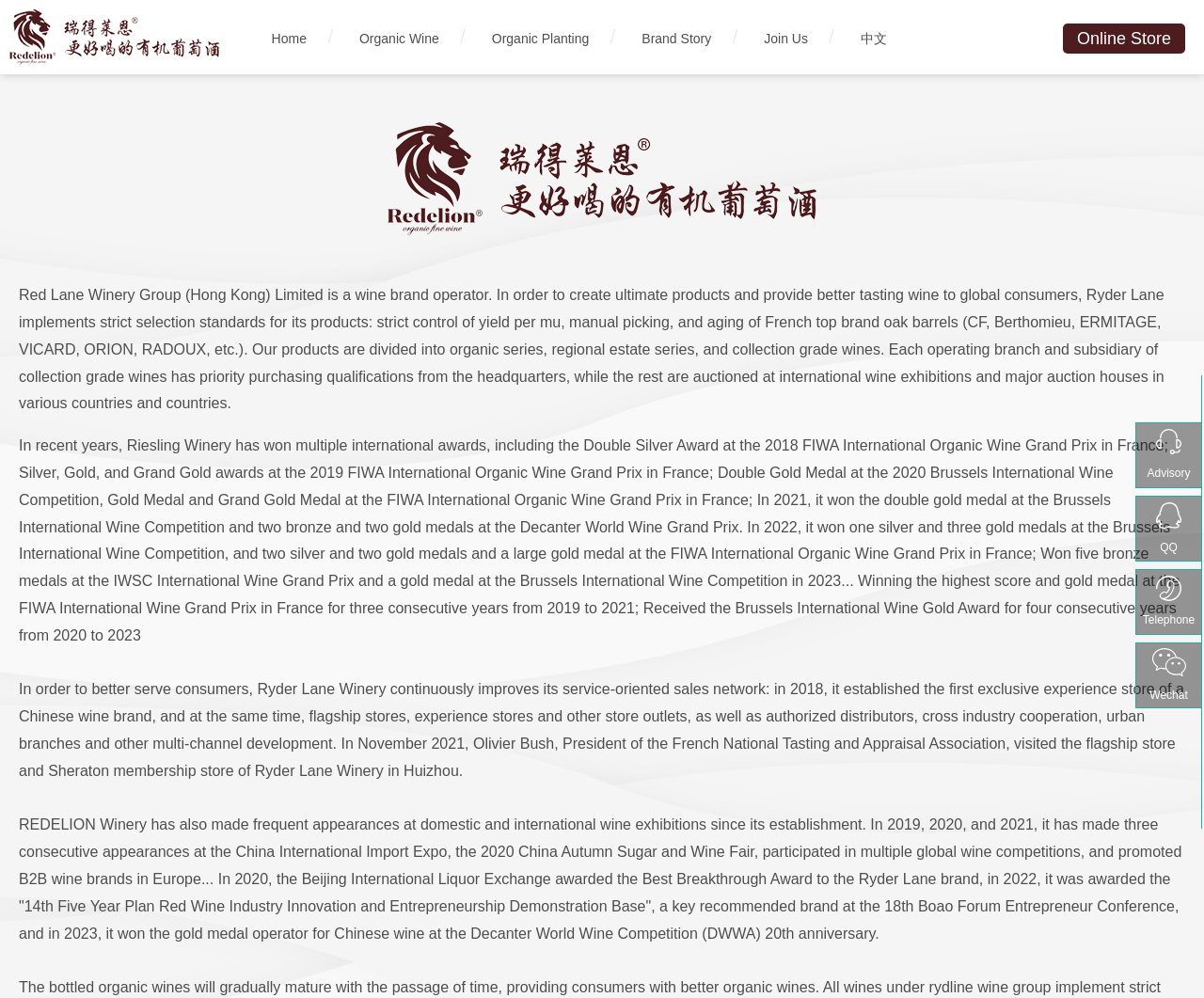Pinpoint the bounding box coordinates of the area that should be clicked to complete the following instruction: "View the company's brand story". The coordinates must be given as four float numbers between 0 and 1, i.e., [left, top, right, bottom].

[0.527, 0.023, 0.597, 0.056]